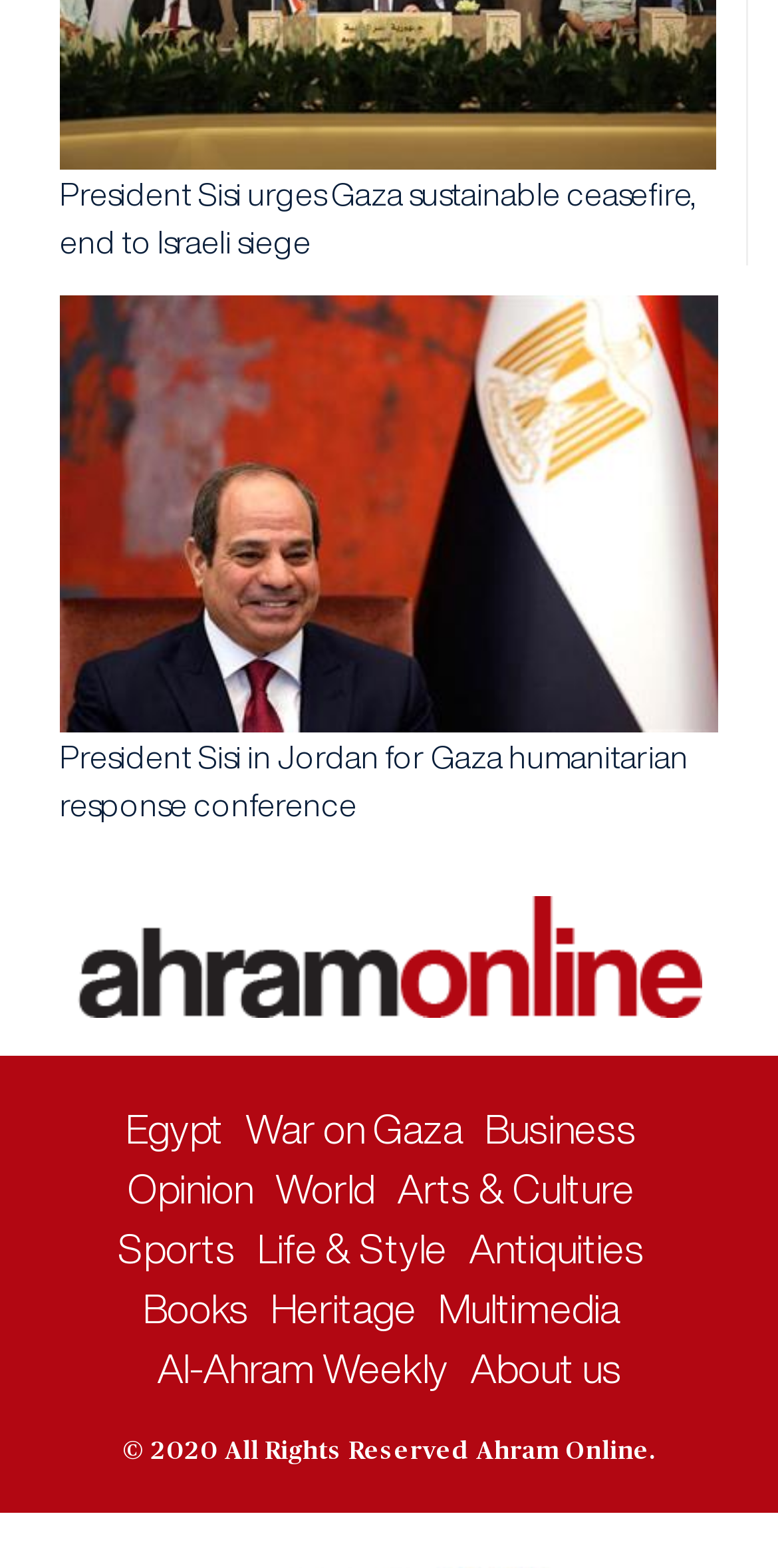Please locate the bounding box coordinates of the element that should be clicked to achieve the given instruction: "View image related to President Sisi".

[0.077, 0.188, 0.923, 0.467]